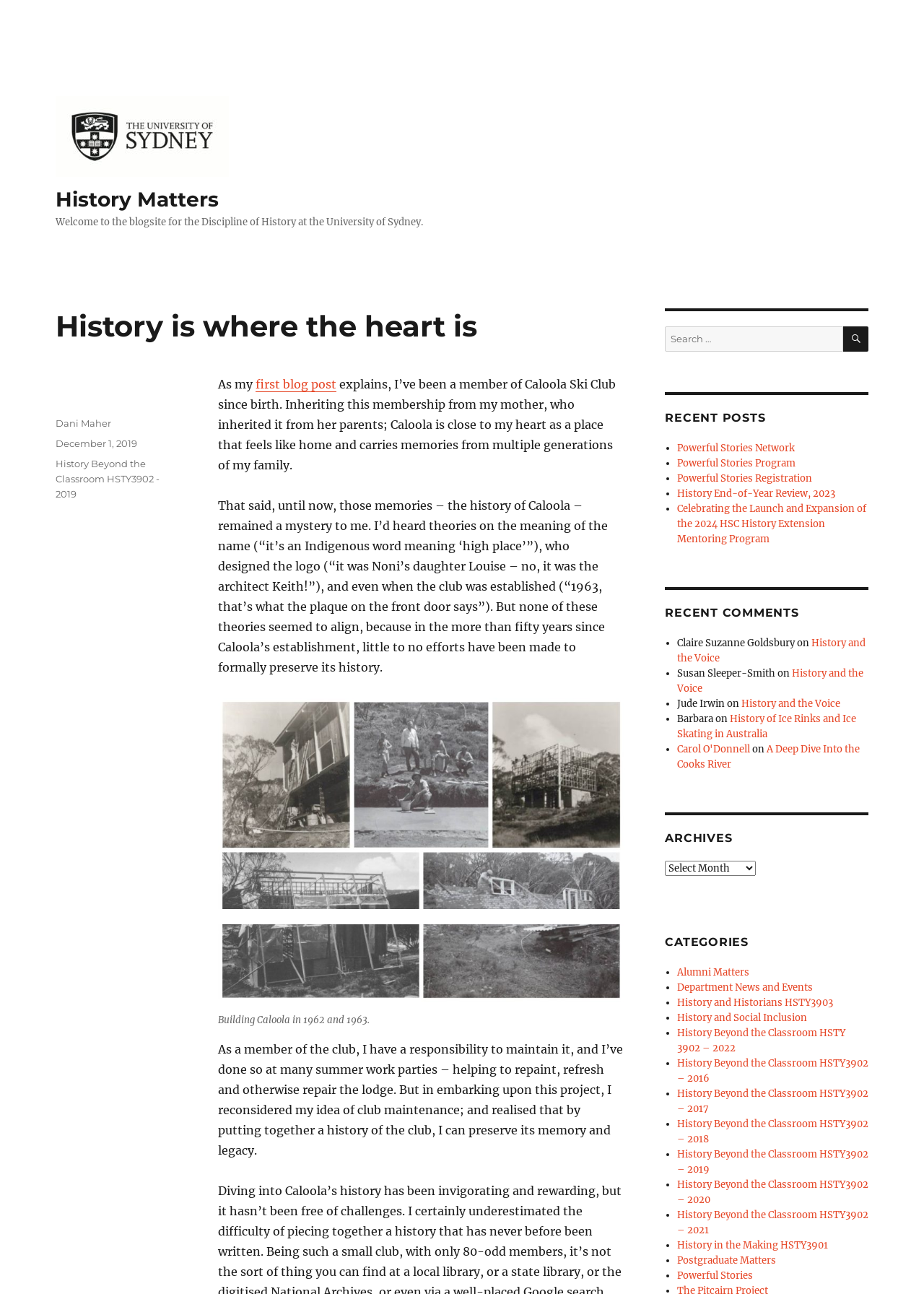Please determine the bounding box coordinates for the element that should be clicked to follow these instructions: "View recent posts".

[0.72, 0.317, 0.94, 0.329]